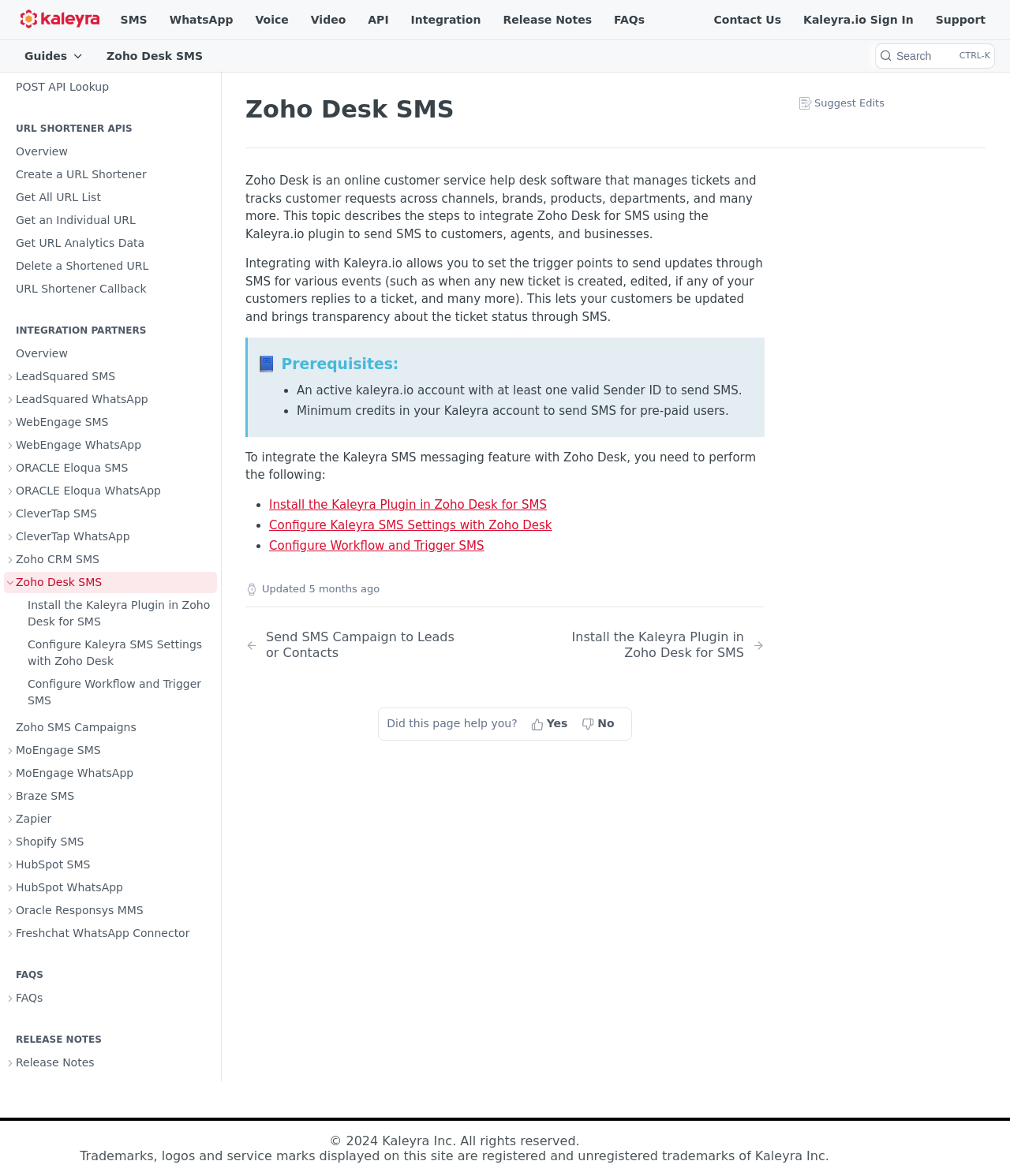Determine the bounding box coordinates of the clickable element to complete this instruction: "Search for something". Provide the coordinates in the format of four float numbers between 0 and 1, [left, top, right, bottom].

[0.867, 0.038, 0.984, 0.058]